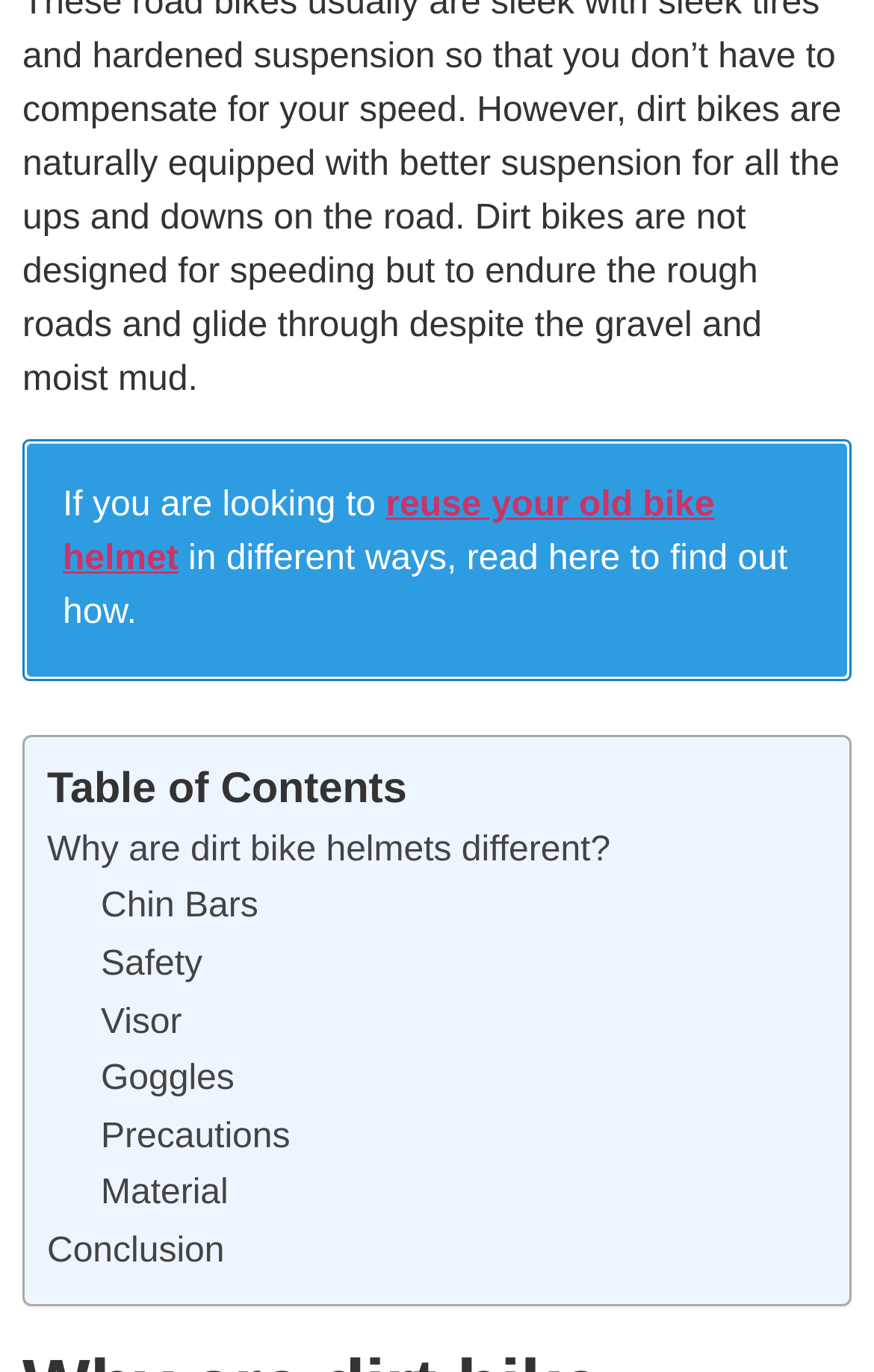Please identify the bounding box coordinates of the element's region that needs to be clicked to fulfill the following instruction: "Read 'Why are dirt bike helmets different?'". The bounding box coordinates should consist of four float numbers between 0 and 1, i.e., [left, top, right, bottom].

[0.054, 0.606, 0.698, 0.633]